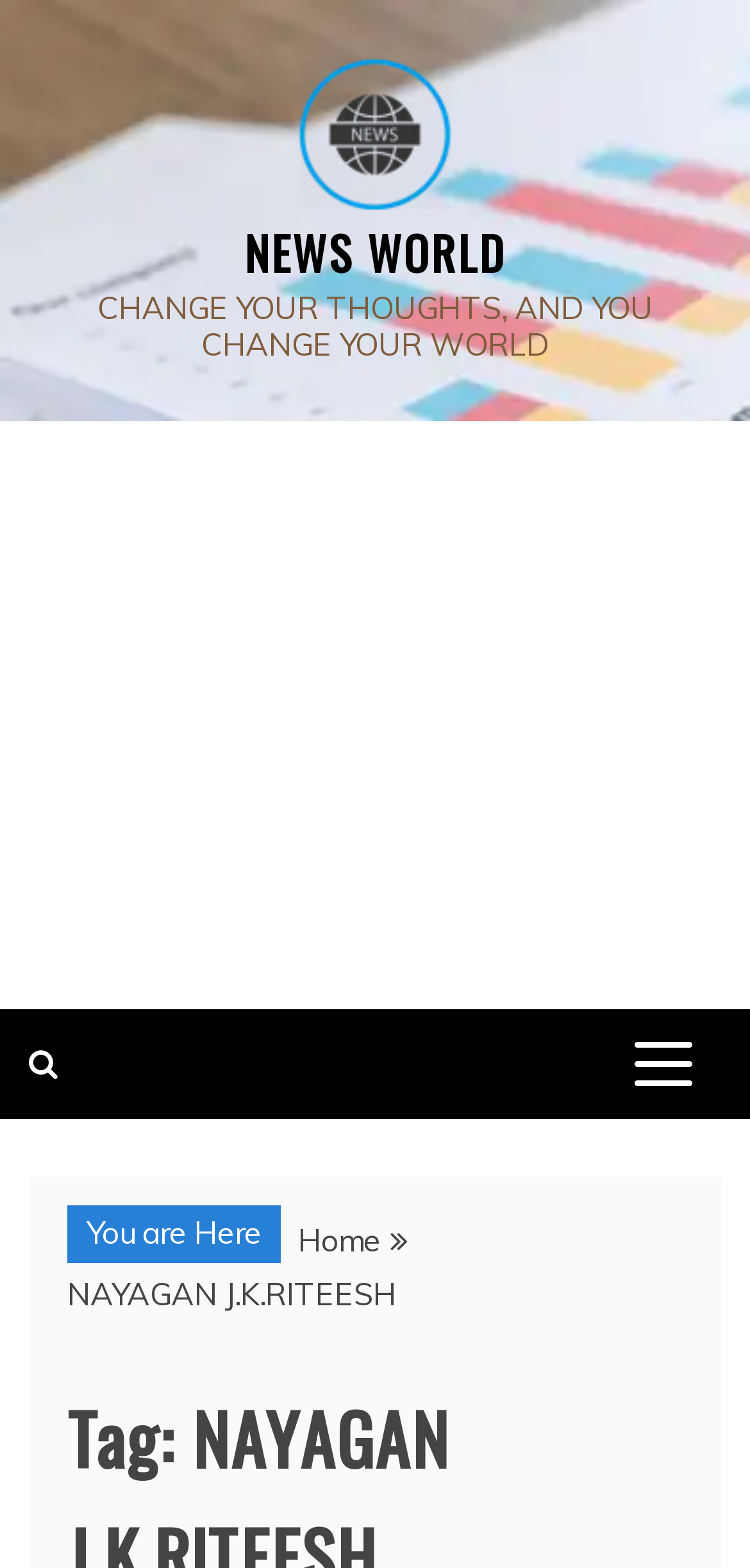Give an extensive and precise description of the webpage.

The webpage is titled "NAYAGAN J.K.RITEESH – News World" and appears to be a news website. At the top, there is a link to "News World" accompanied by an image with the same name, taking up about a quarter of the screen width. Below this, there is a larger link to "NEWS WORLD" that spans about half of the screen width.

A motivational quote "CHANGE YOUR THOUGHTS, AND YOU CHANGE YOUR WORLD" is displayed prominently in the middle of the page, taking up about three-quarters of the screen width. 

On the left side of the page, there is an advertisement iframe that occupies about half of the screen height. 

At the bottom right corner, there is an expandable button that controls the primary menu. Next to it, there is a link with a font awesome icon, which is followed by a "You are Here" label and a breadcrumbs navigation menu. The breadcrumbs menu displays the current location, starting with "Home" and then "NAYAGAN J.K.RITEESH".